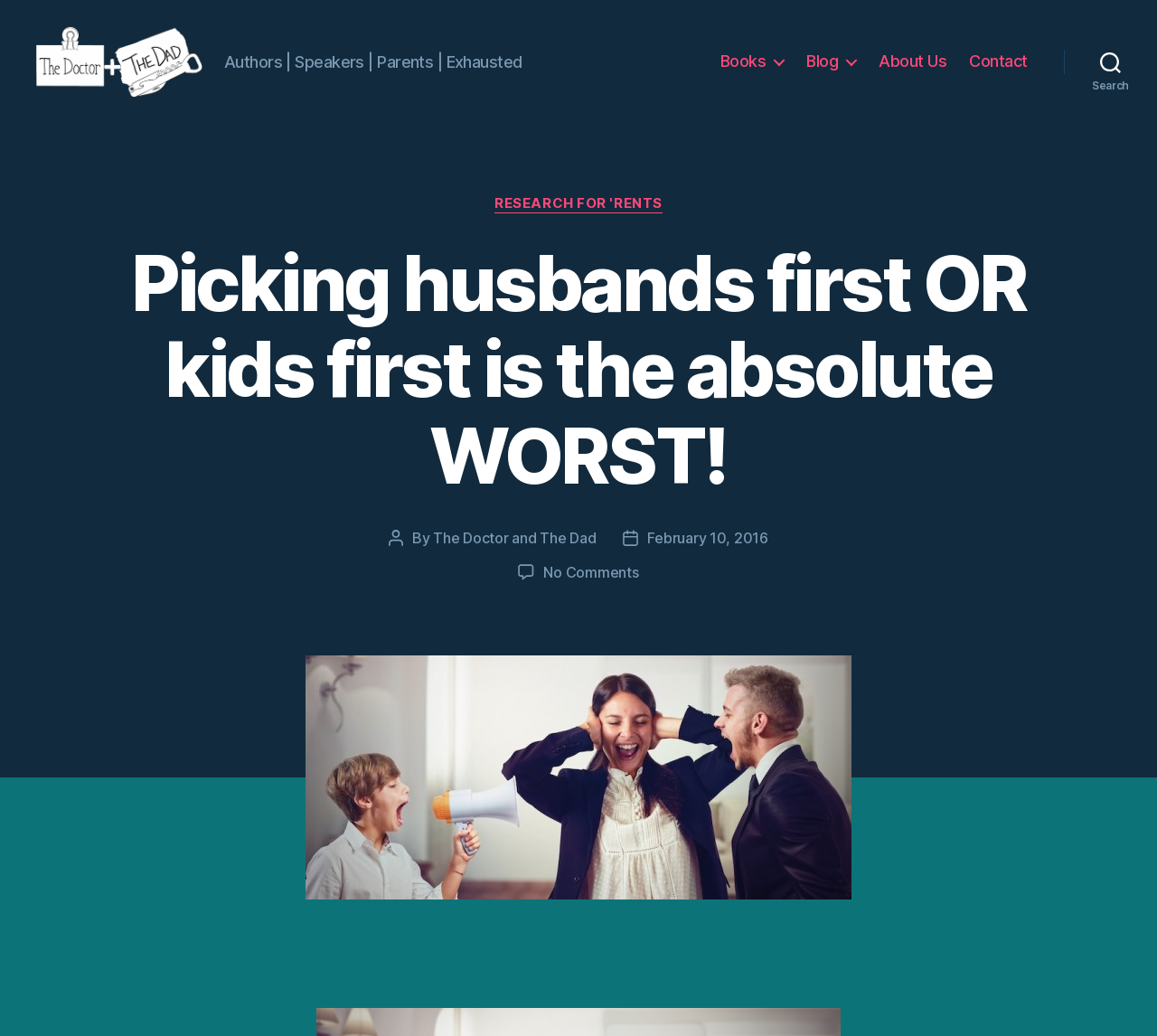Extract the primary header of the webpage and generate its text.

Picking husbands first OR kids first is the absolute WORST!